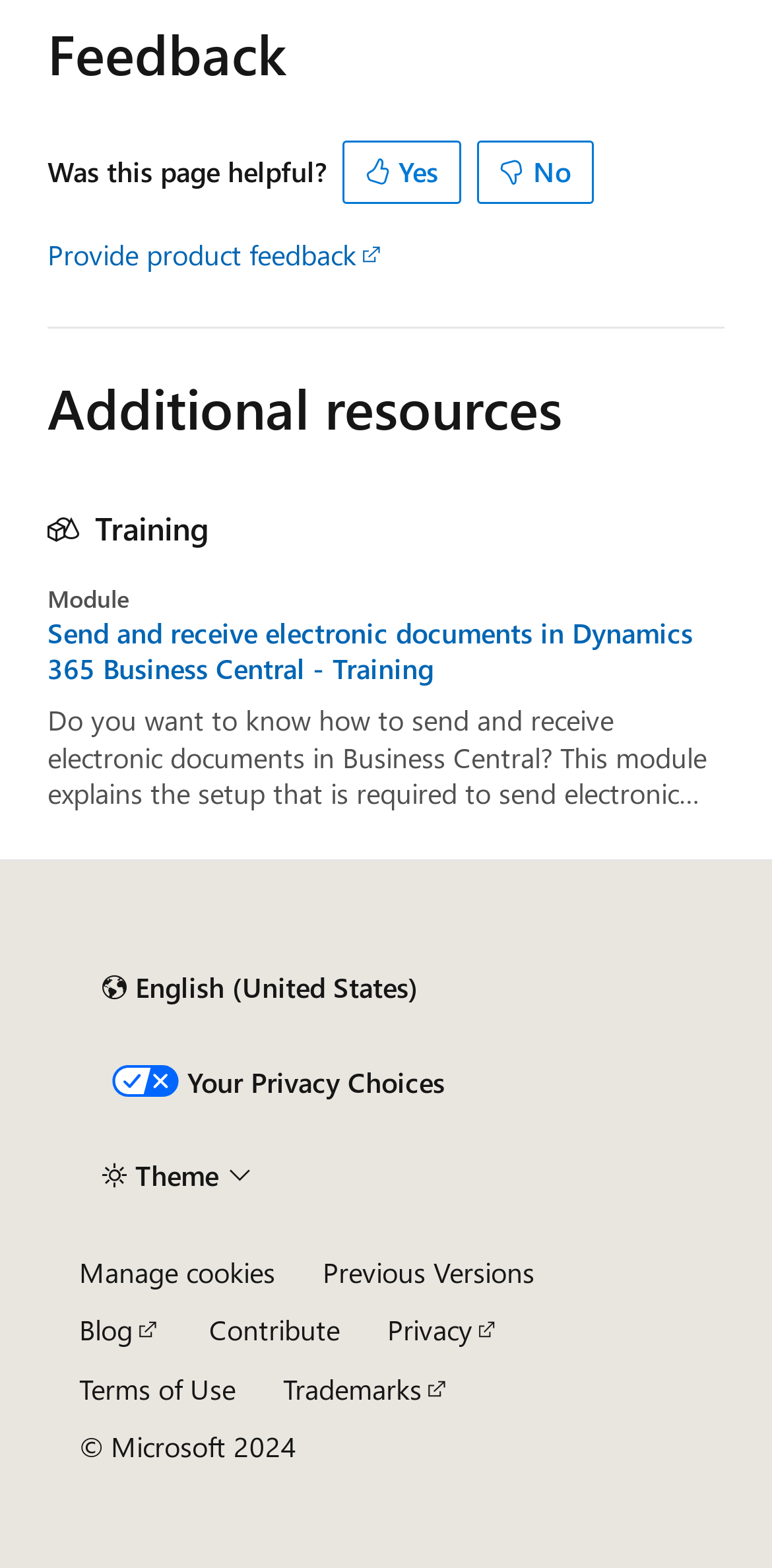Find the bounding box coordinates of the element I should click to carry out the following instruction: "Click Yes to indicate the page is helpful".

[0.444, 0.09, 0.597, 0.13]